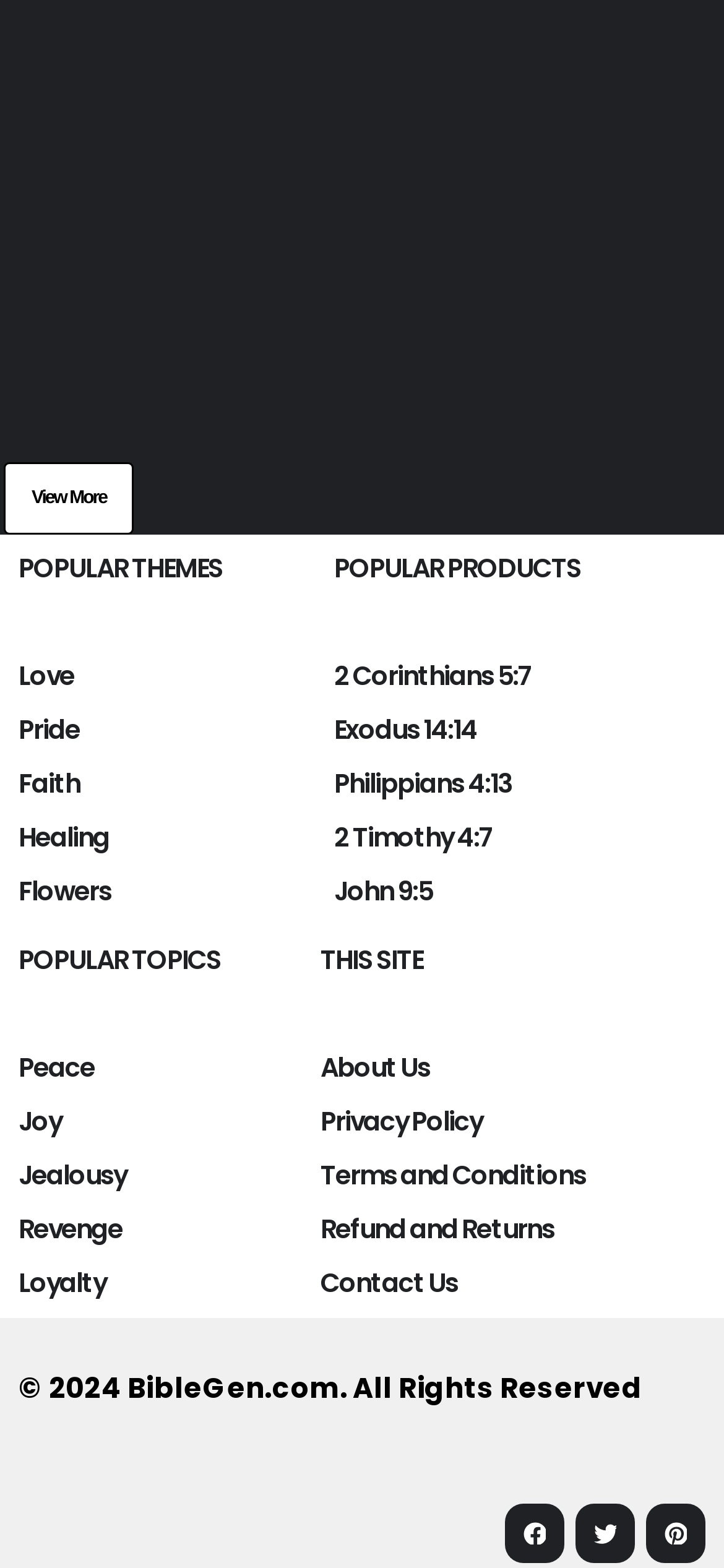How many popular themes are listed?
Please provide a comprehensive answer based on the information in the image.

I counted the number of links under the 'POPULAR THEMES' heading, which are 'Love', 'Pride', 'Faith', 'Healing', 'Flowers', and there are 6 in total.